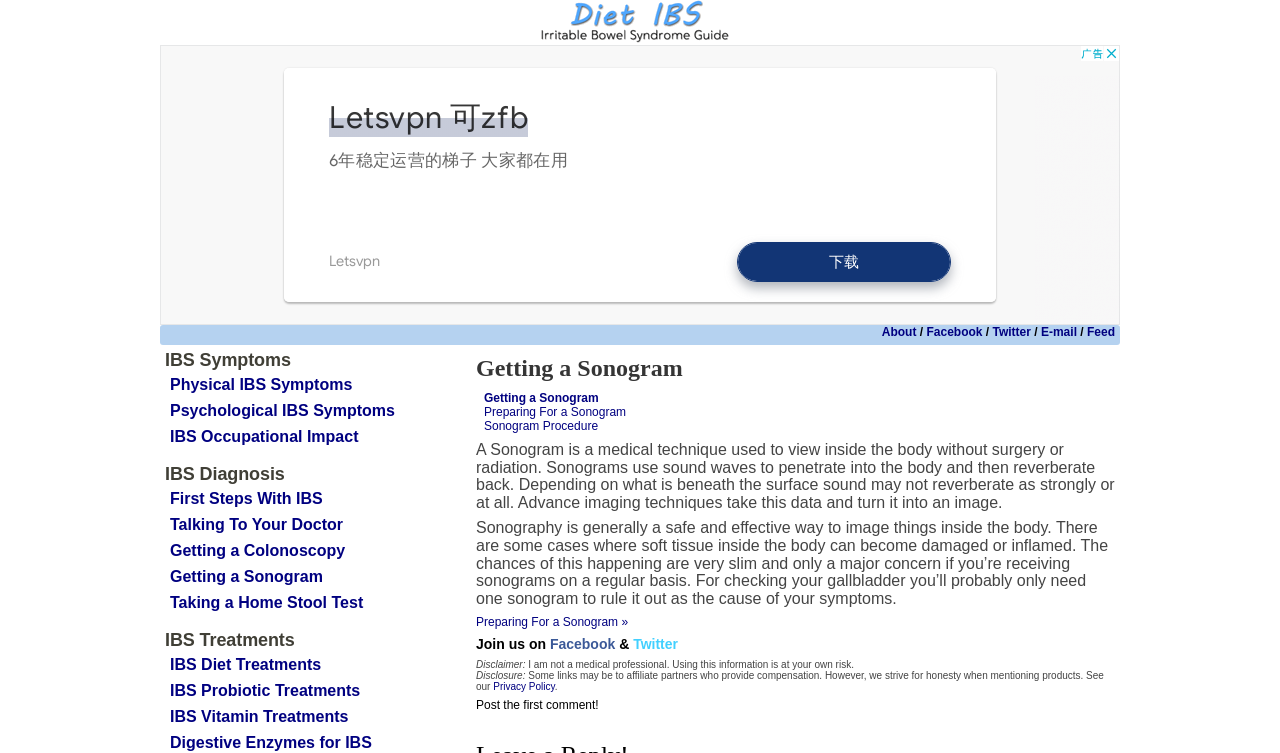Identify the bounding box coordinates of the section that should be clicked to achieve the task described: "Click on the 'About' link".

[0.689, 0.432, 0.716, 0.45]